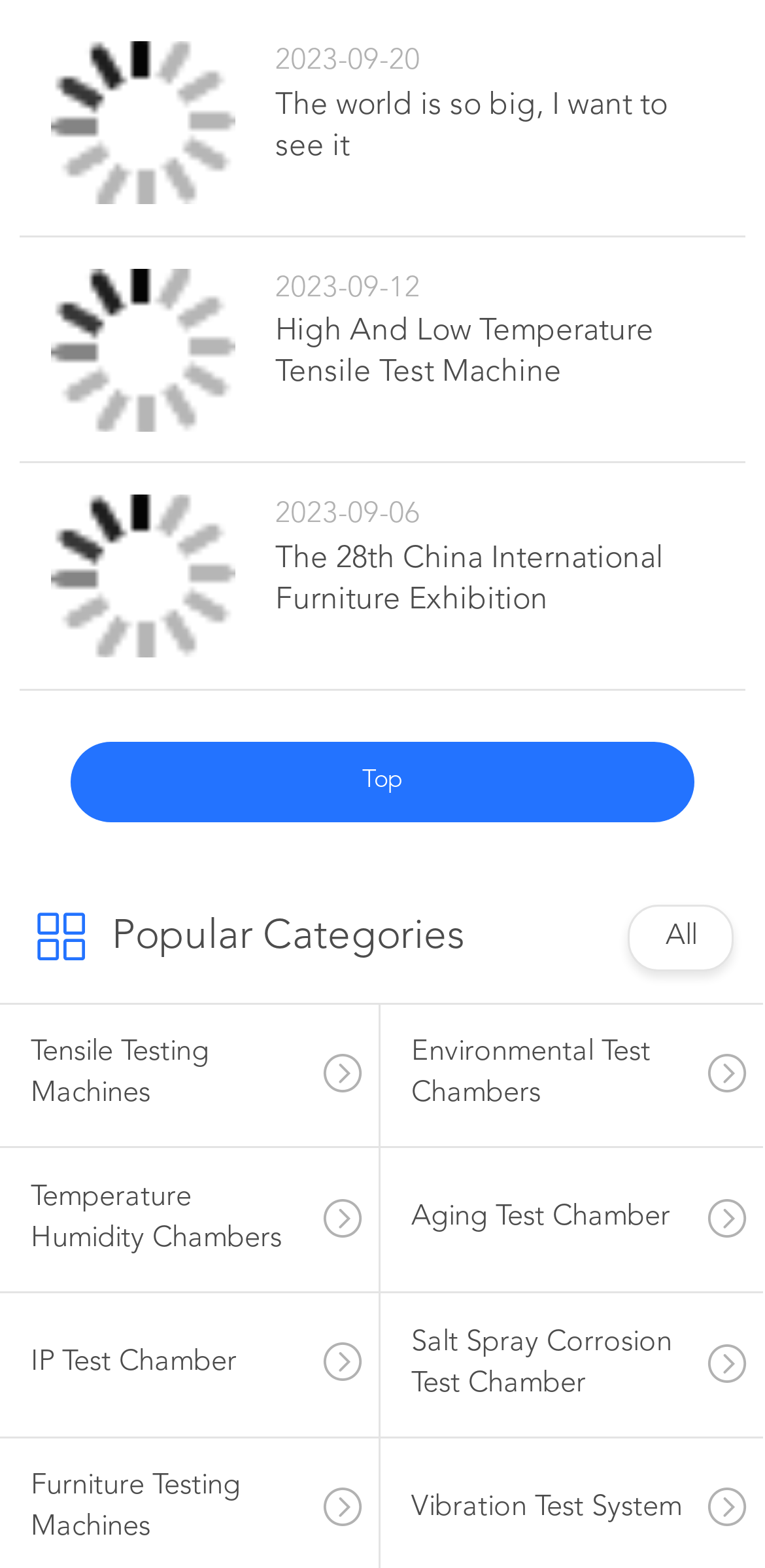Give a short answer to this question using one word or a phrase:
How many links are on the webpage?

13